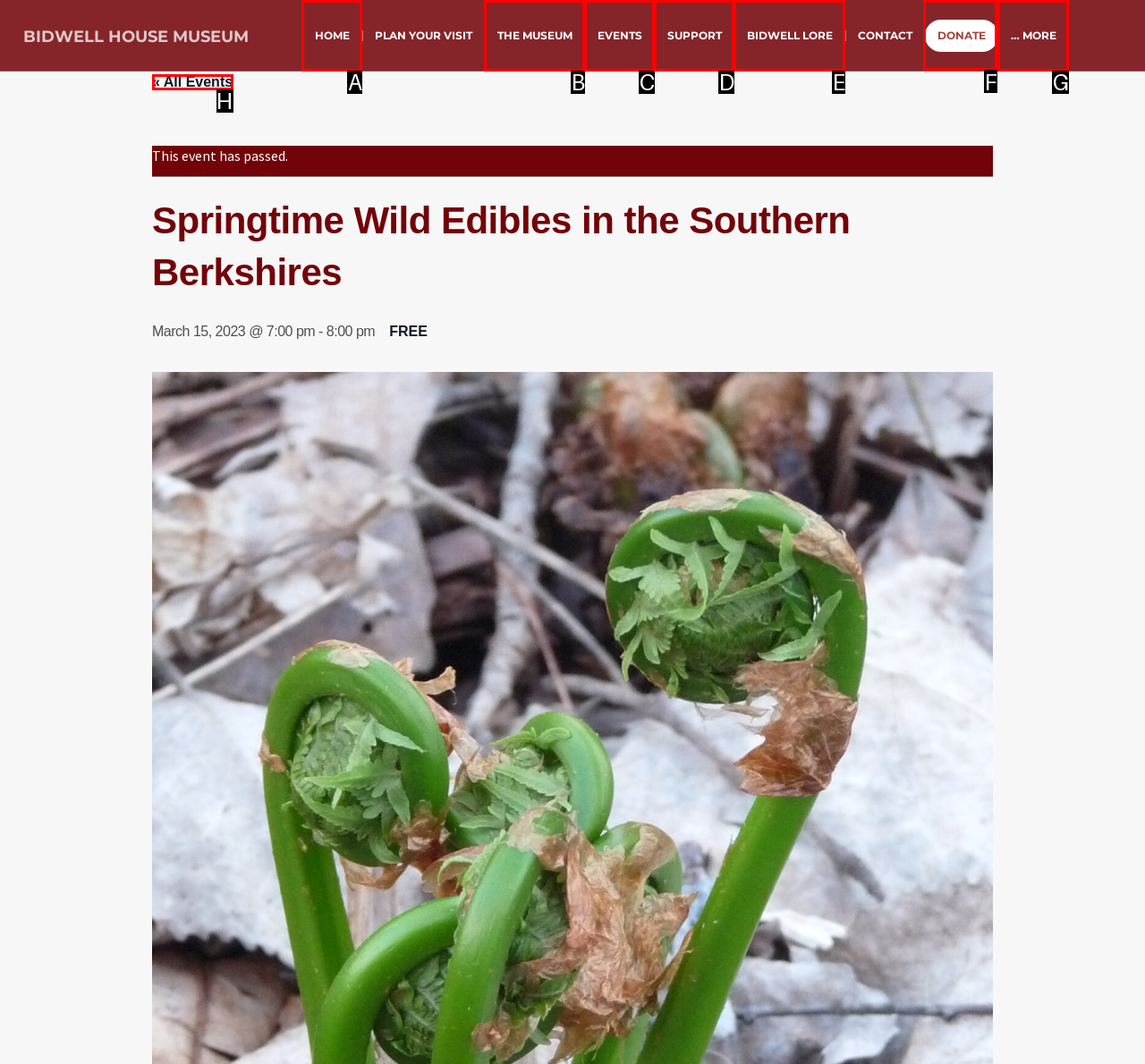Select the correct UI element to click for this task: donate to the museum.
Answer using the letter from the provided options.

F